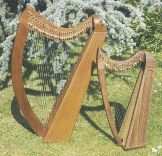Respond concisely with one word or phrase to the following query:
How many harps are featured in the image?

two